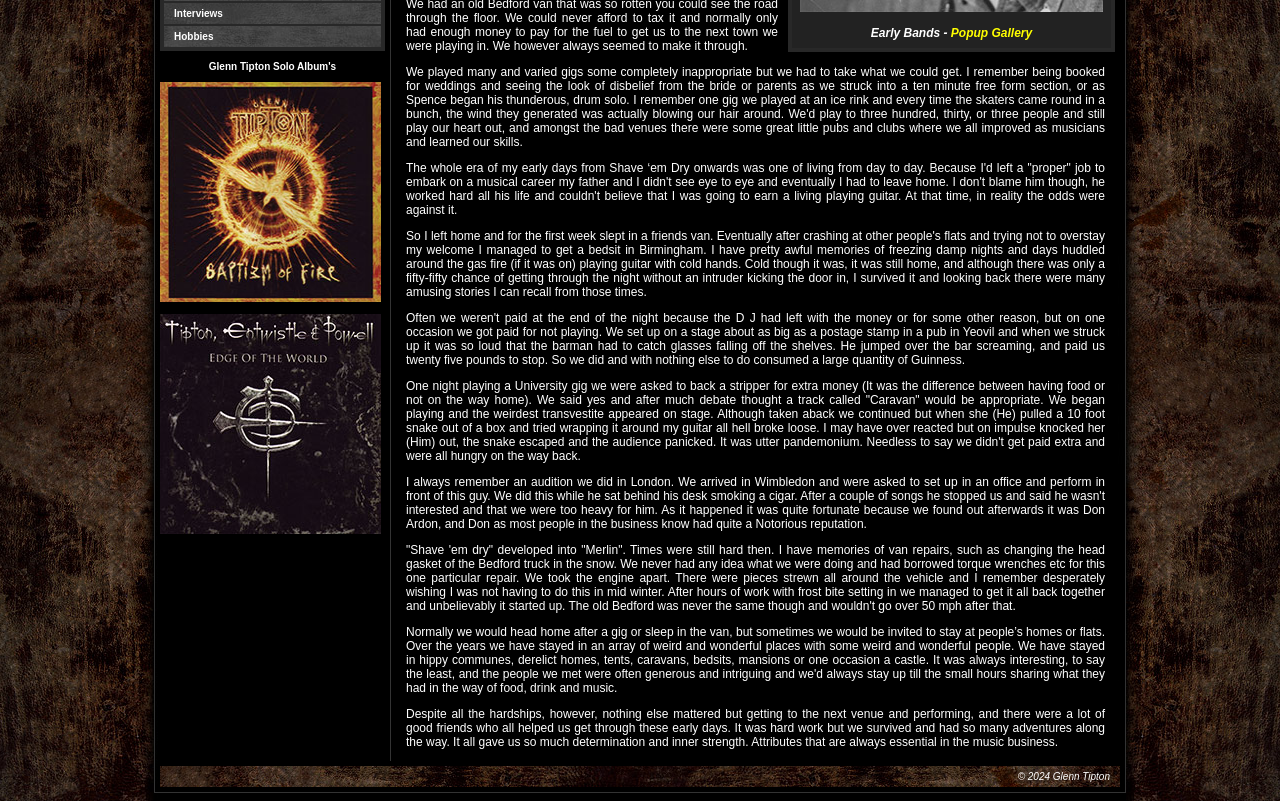Using the element description BECOME A STOCKIST, predict the bounding box coordinates for the UI element. Provide the coordinates in (top-left x, top-left y, bottom-right x, bottom-right y) format with values ranging from 0 to 1.

None